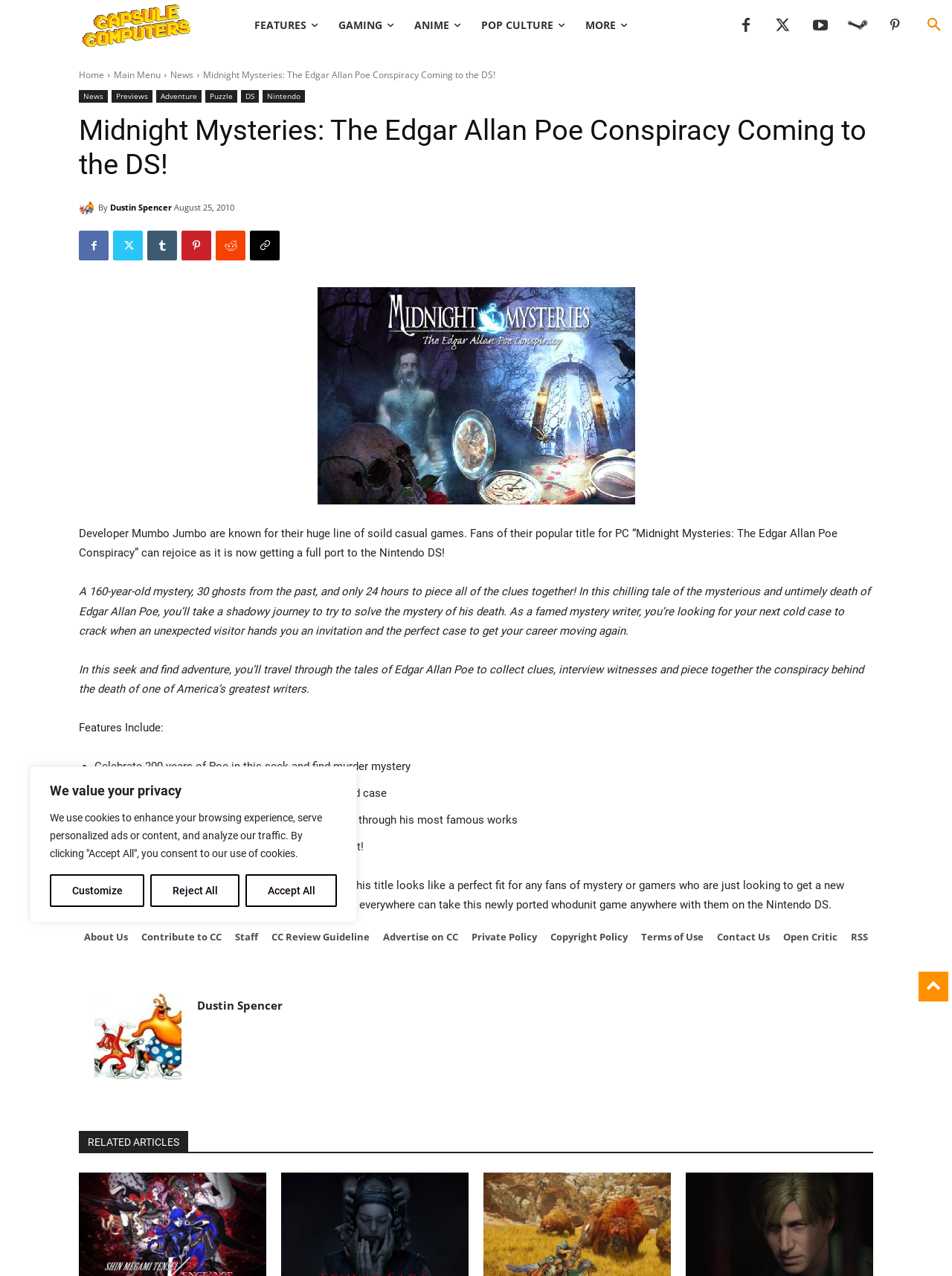Give a short answer to this question using one word or a phrase:
What type of game is Midnight Mysteries?

Mystery game